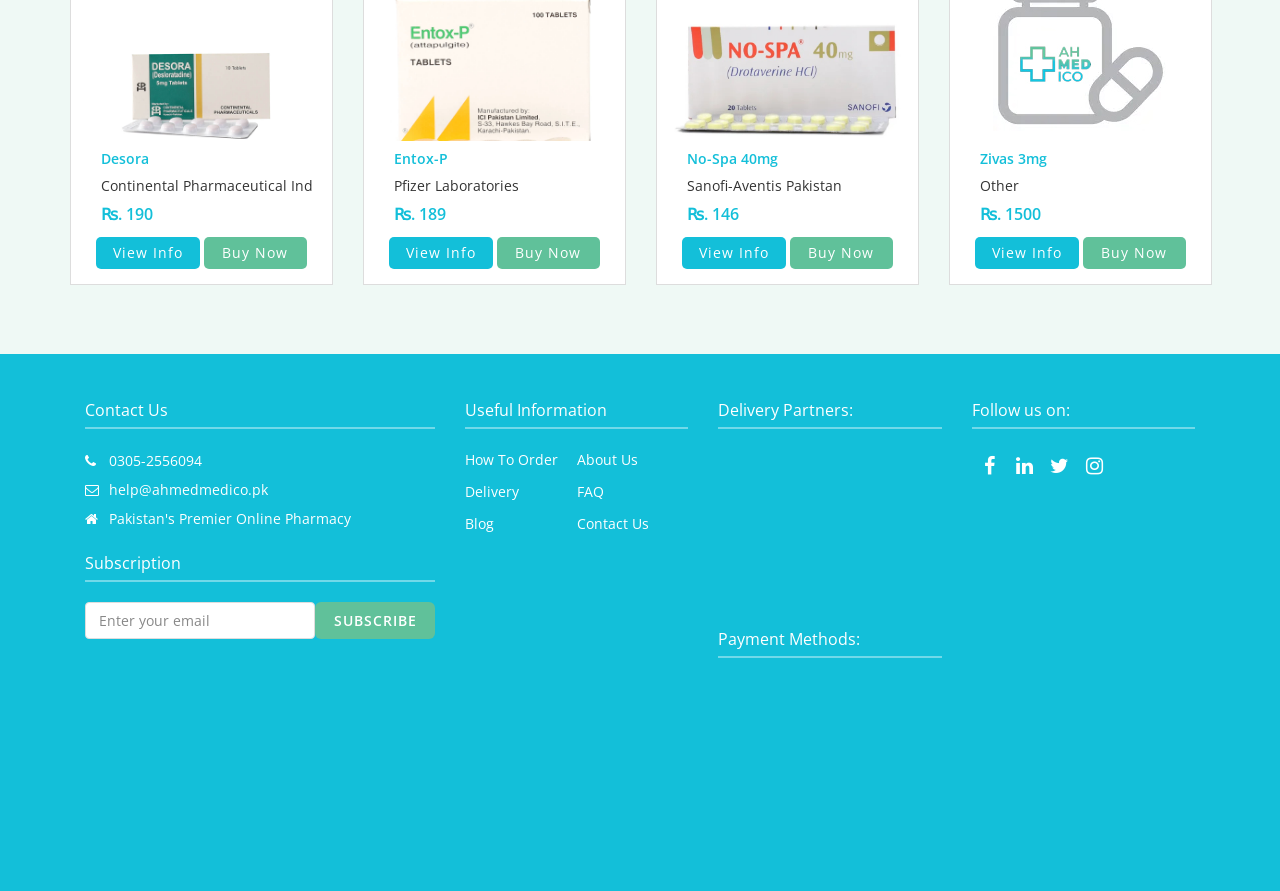Determine the bounding box coordinates of the clickable element to achieve the following action: 'View information about Desora'. Provide the coordinates as four float values between 0 and 1, formatted as [left, top, right, bottom].

[0.079, 0.164, 0.248, 0.192]